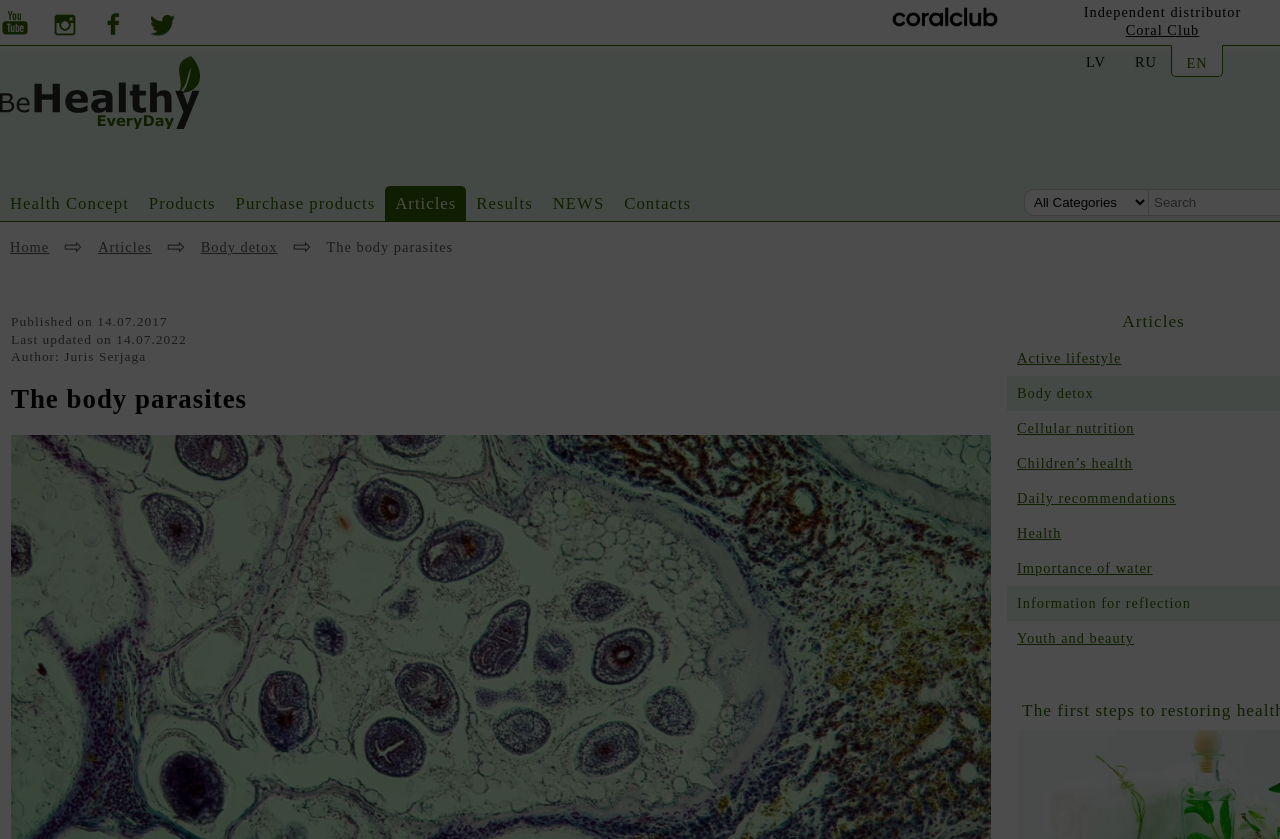What is the logo on the top right corner?
Answer the question with as much detail as you can, using the image as a reference.

I found the image with the description 'Coral Club International logo' at the top right corner of the webpage, with bounding box coordinates [0.695, 0.004, 0.781, 0.037].